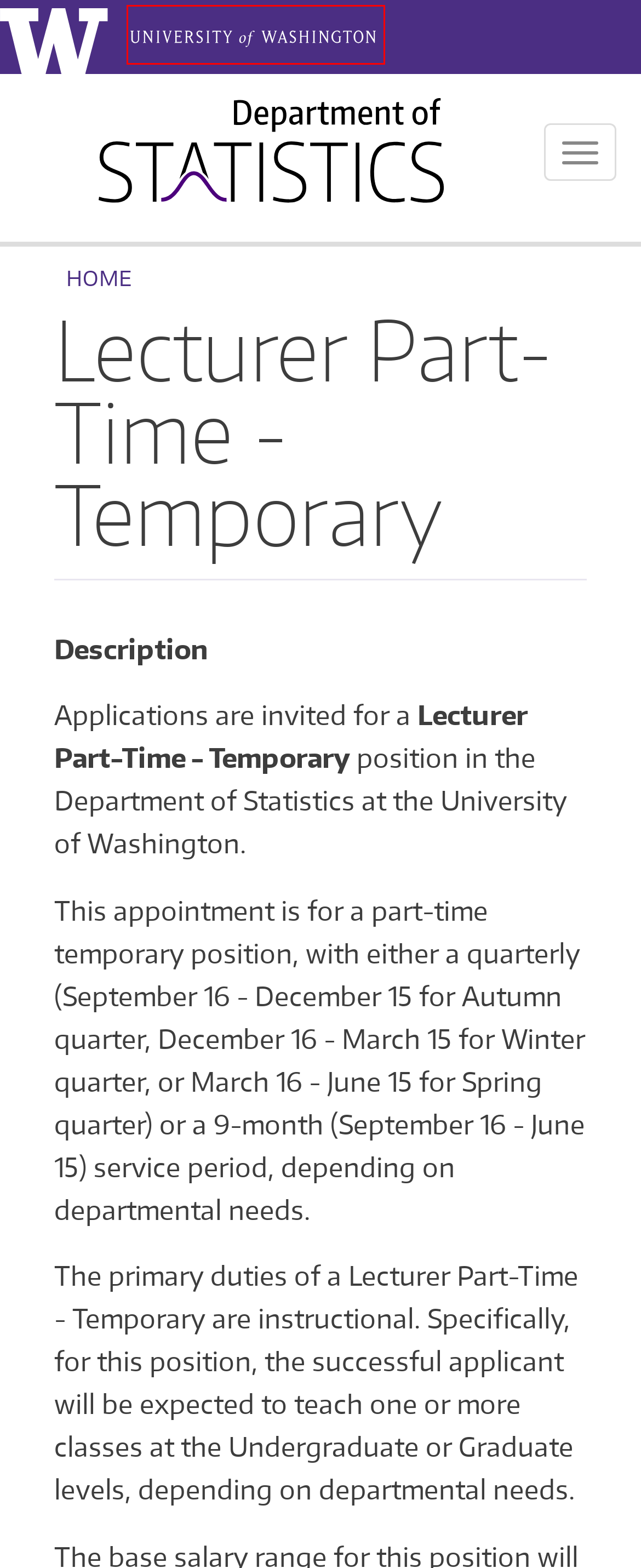Review the webpage screenshot and focus on the UI element within the red bounding box. Select the best-matching webpage description for the new webpage that follows after clicking the highlighted element. Here are the candidates:
A. University of Washington Website Terms and Conditions of Use – Website Information
B. UW Homepage
C. Benefit summary PDFs - Benefits
D. Apply - Interfolio
E. Redirecting
F. University of Washington Online Privacy Statement – Website Information
G. Shibboleth Authentication Request
H. Diversity Blueprint – Diversity at the UW

B